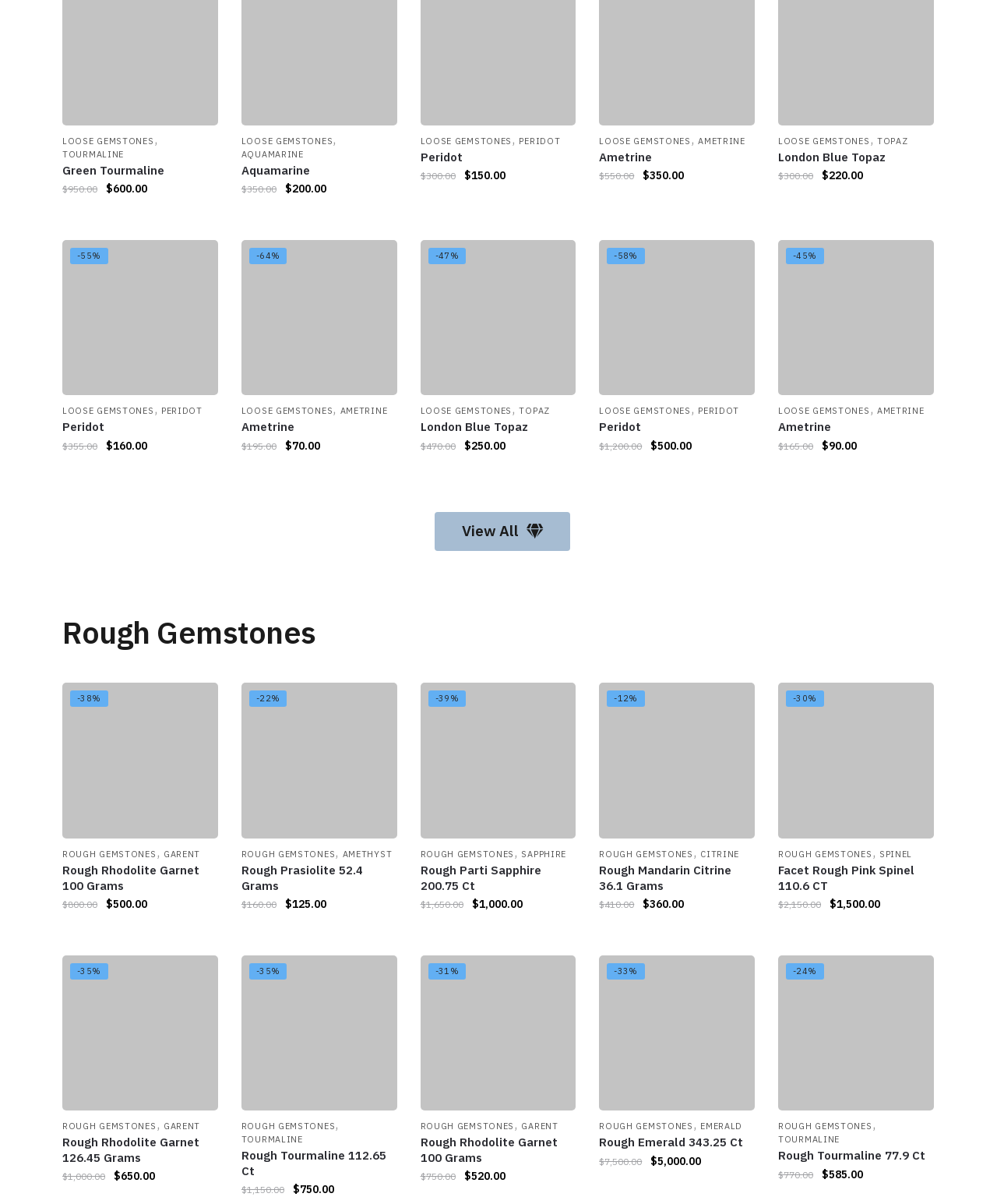Determine the bounding box coordinates for the area that should be clicked to carry out the following instruction: "Click on 'Add “Ametrine” to your cart'".

[0.601, 0.162, 0.757, 0.188]